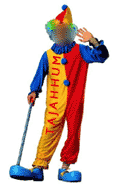Using the information in the image, could you please answer the following question in detail:
What is the dominant color of the clown's costume?

The clown's costume features alternating red and yellow sections, making these colors the dominant ones in the outfit.